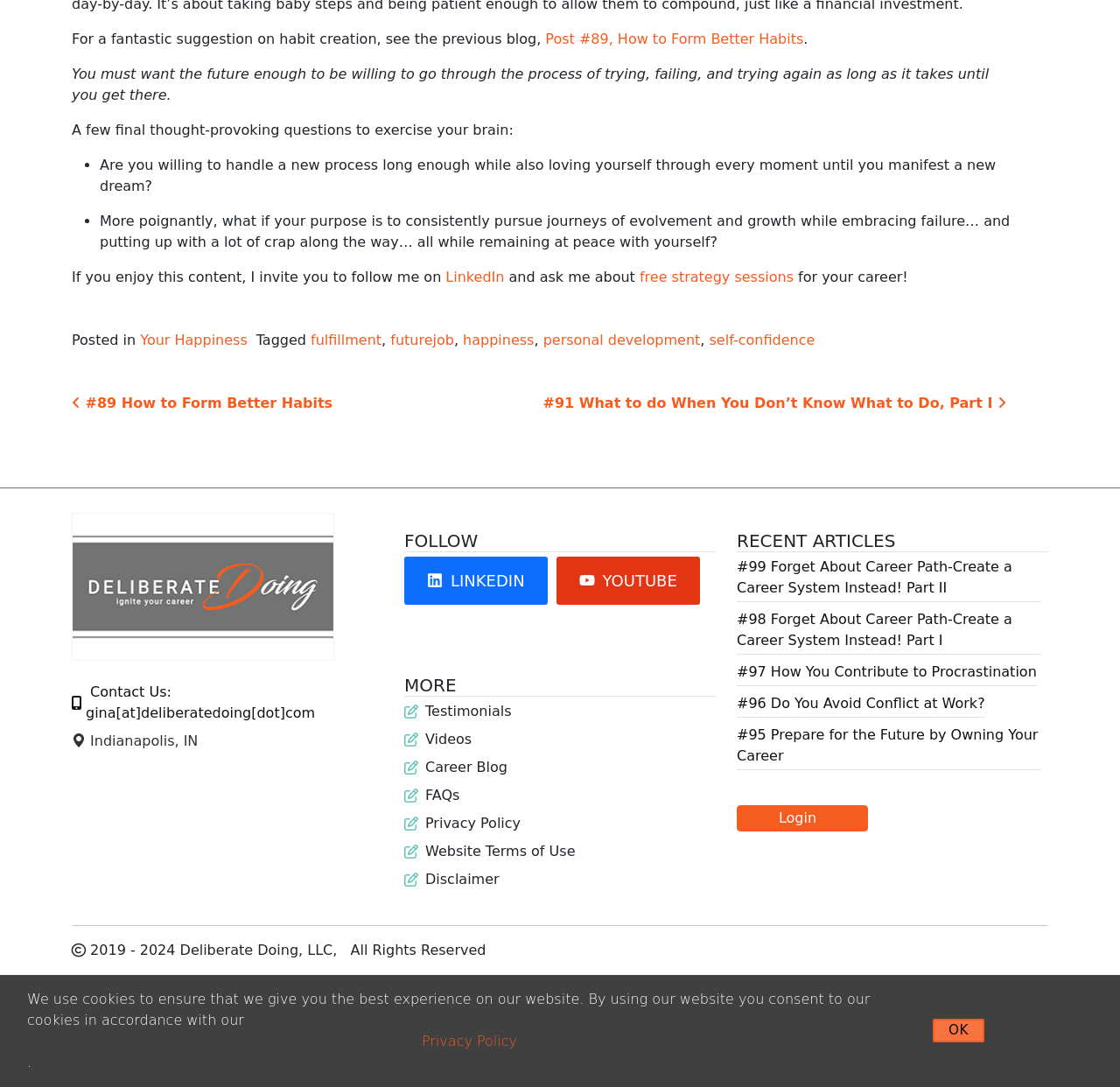Answer the following query concisely with a single word or phrase:
What is the name of the coaching service mentioned?

Deliberate Doing